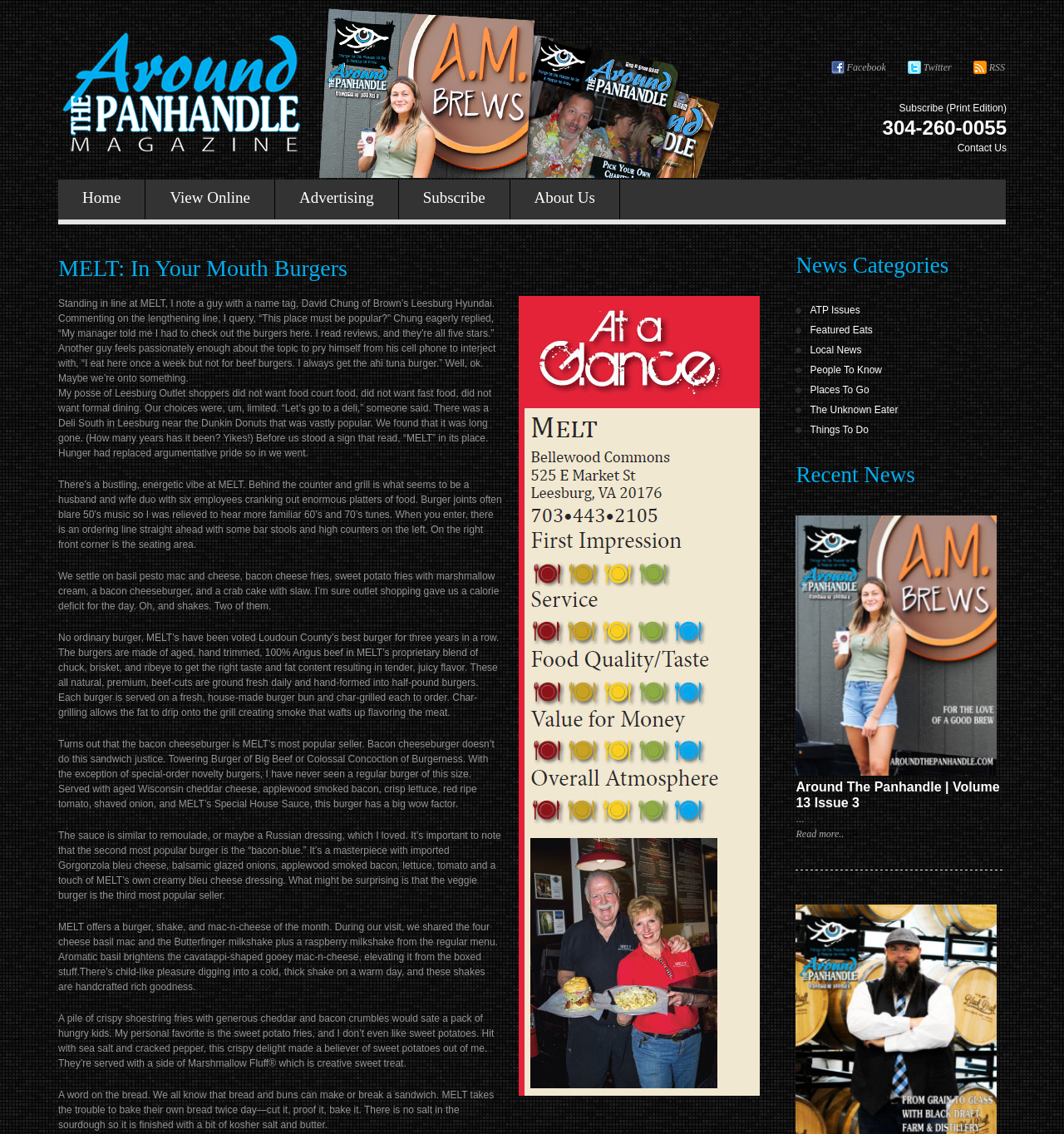Give a one-word or short-phrase answer to the following question: 
What is the most popular burger at MELT?

Bacon cheeseburger